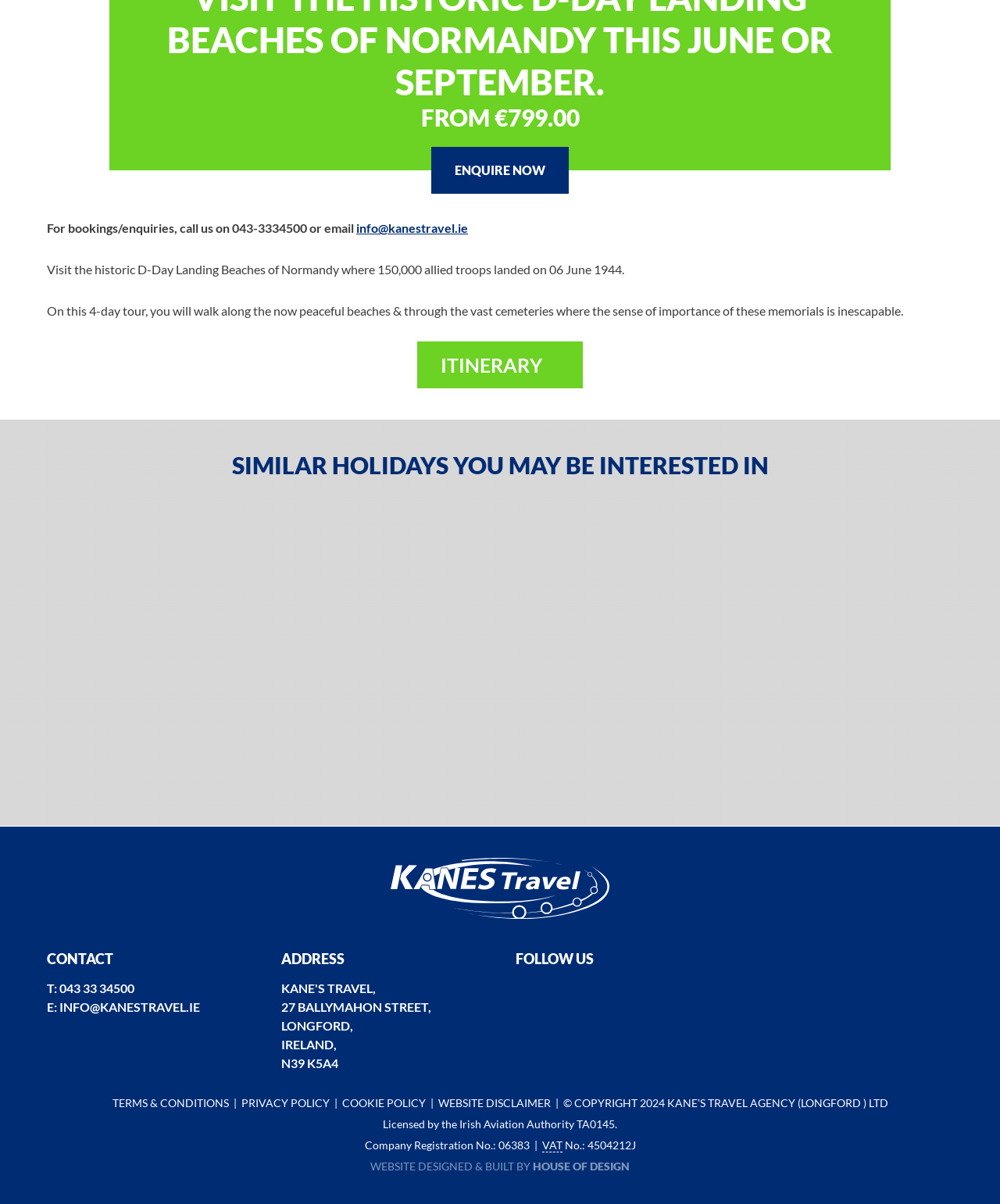Identify the bounding box coordinates for the UI element that matches this description: "info@kanestravel.ie".

[0.059, 0.83, 0.2, 0.843]